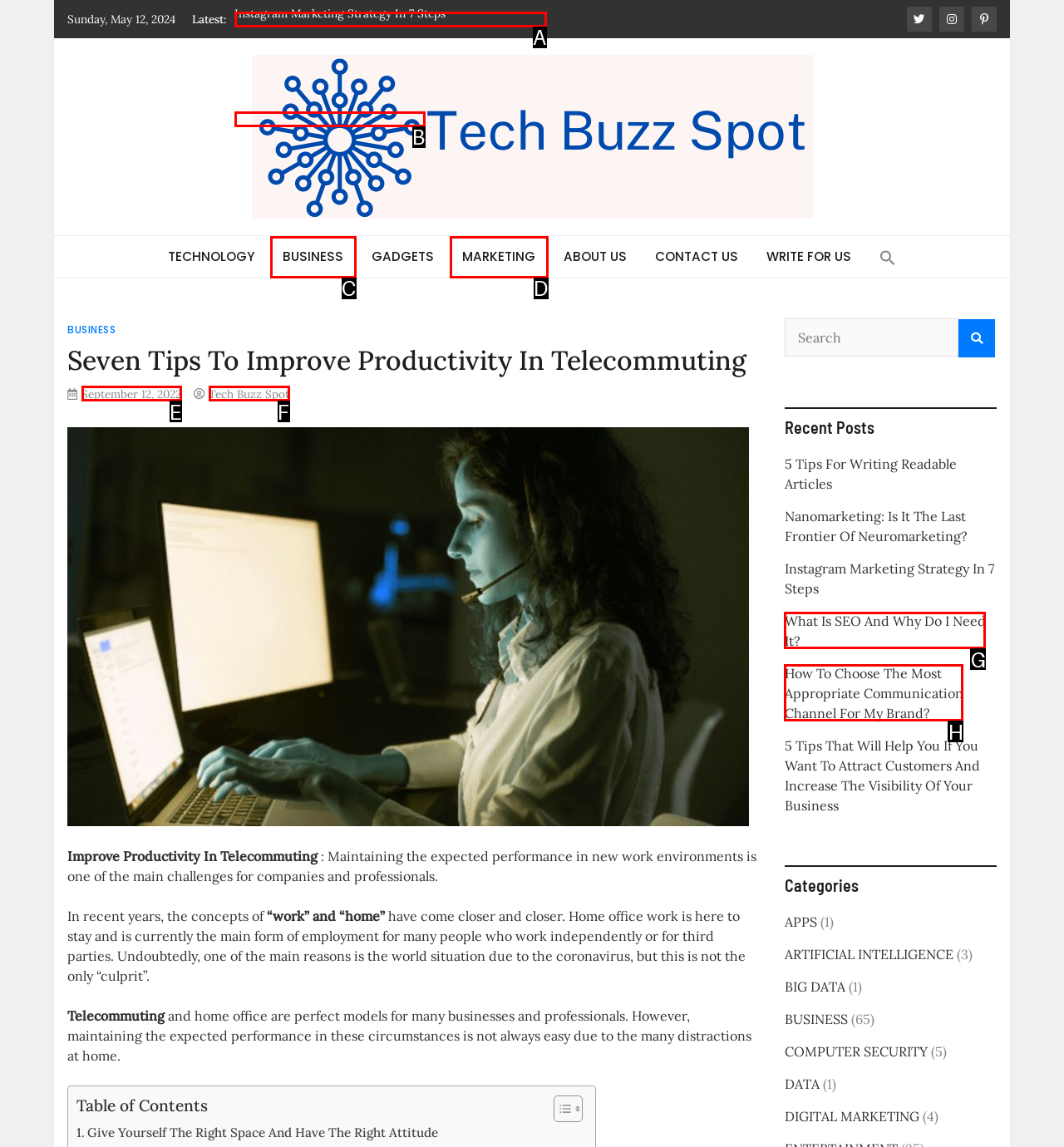Select the letter that aligns with the description: Request For Proposal. Answer with the letter of the selected option directly.

None